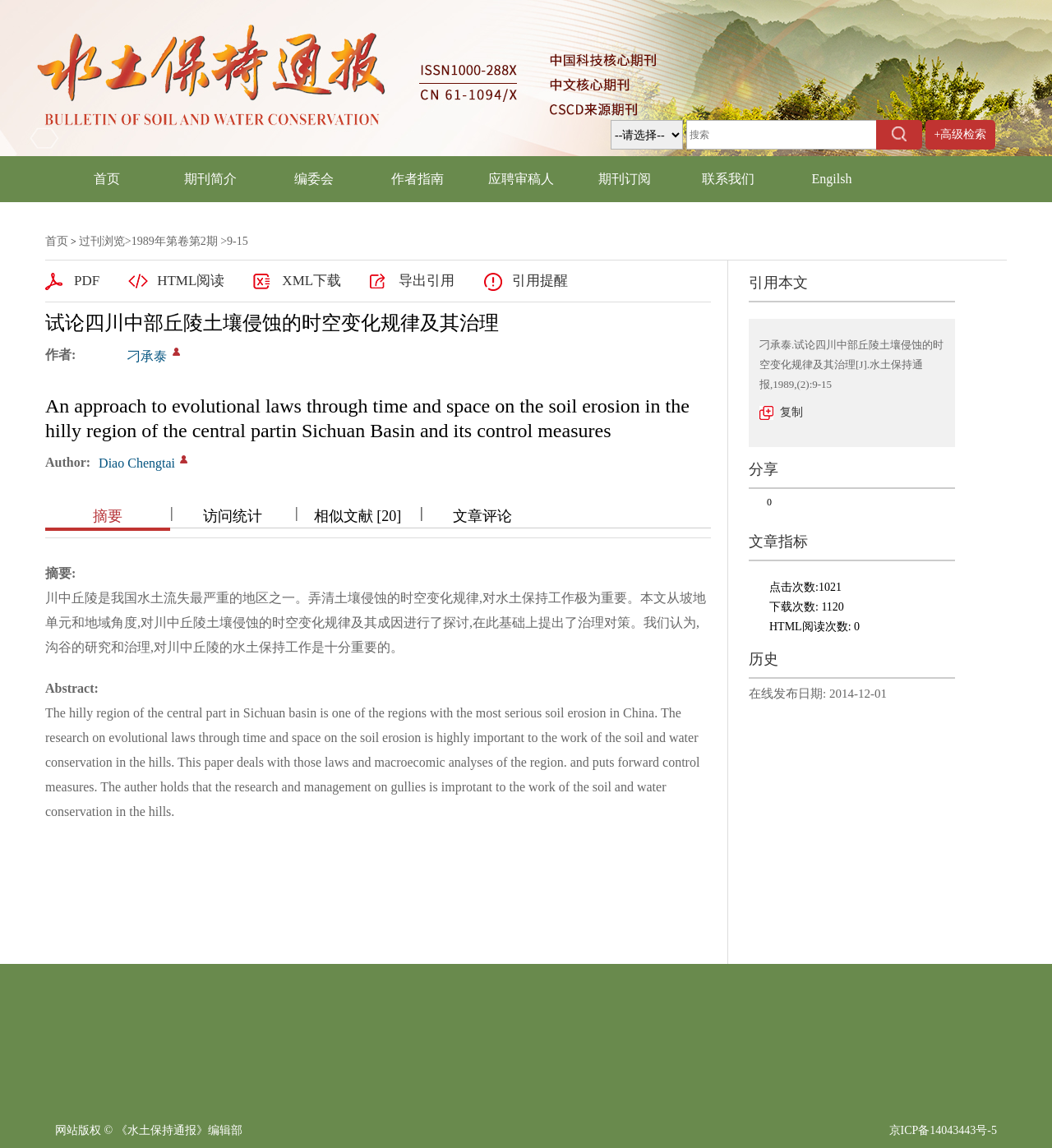Answer the following in one word or a short phrase: 
Who is the author of the article?

刁承泰